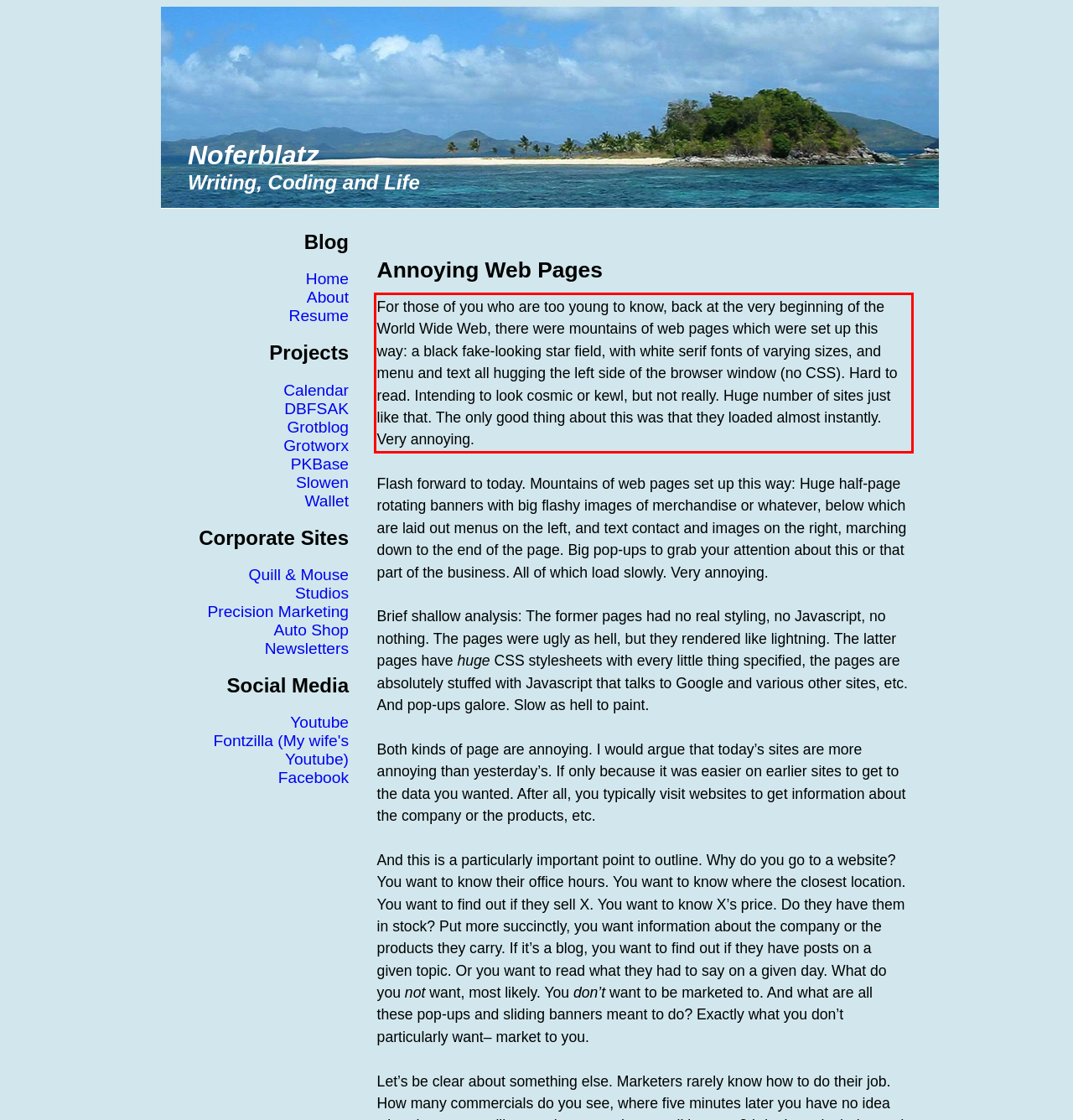You are given a webpage screenshot with a red bounding box around a UI element. Extract and generate the text inside this red bounding box.

For those of you who are too young to know, back at the very beginning of the World Wide Web, there were mountains of web pages which were set up this way: a black fake-looking star field, with white serif fonts of varying sizes, and menu and text all hugging the left side of the browser window (no CSS). Hard to read. Intending to look cosmic or kewl, but not really. Huge number of sites just like that. The only good thing about this was that they loaded almost instantly. Very annoying.